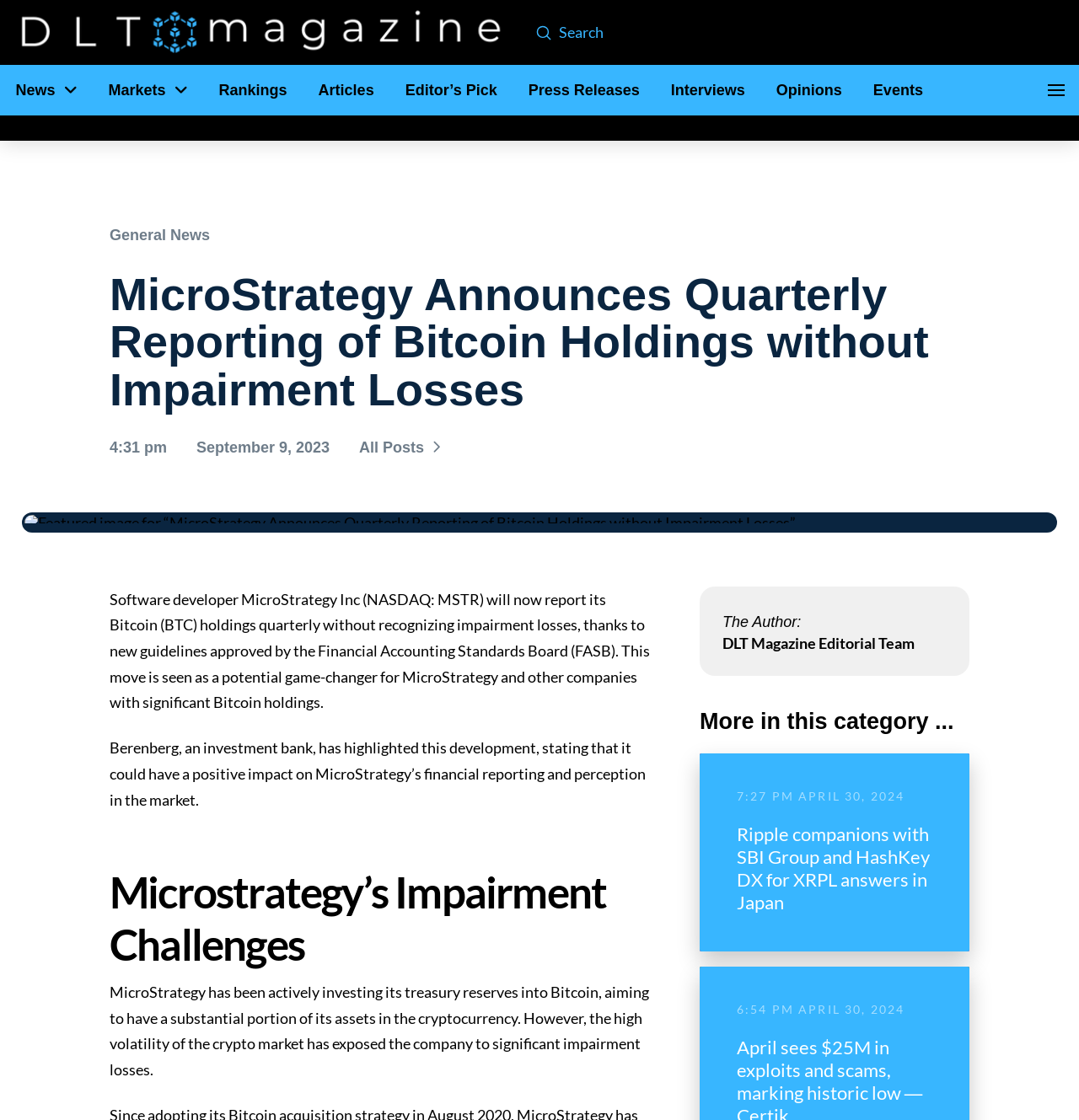What is the purpose of the search box?
Please ensure your answer to the question is detailed and covers all necessary aspects.

The search box is located at the top of the webpage, and it has a submit button next to it. The purpose of the search box is to allow users to search for specific content on the website.